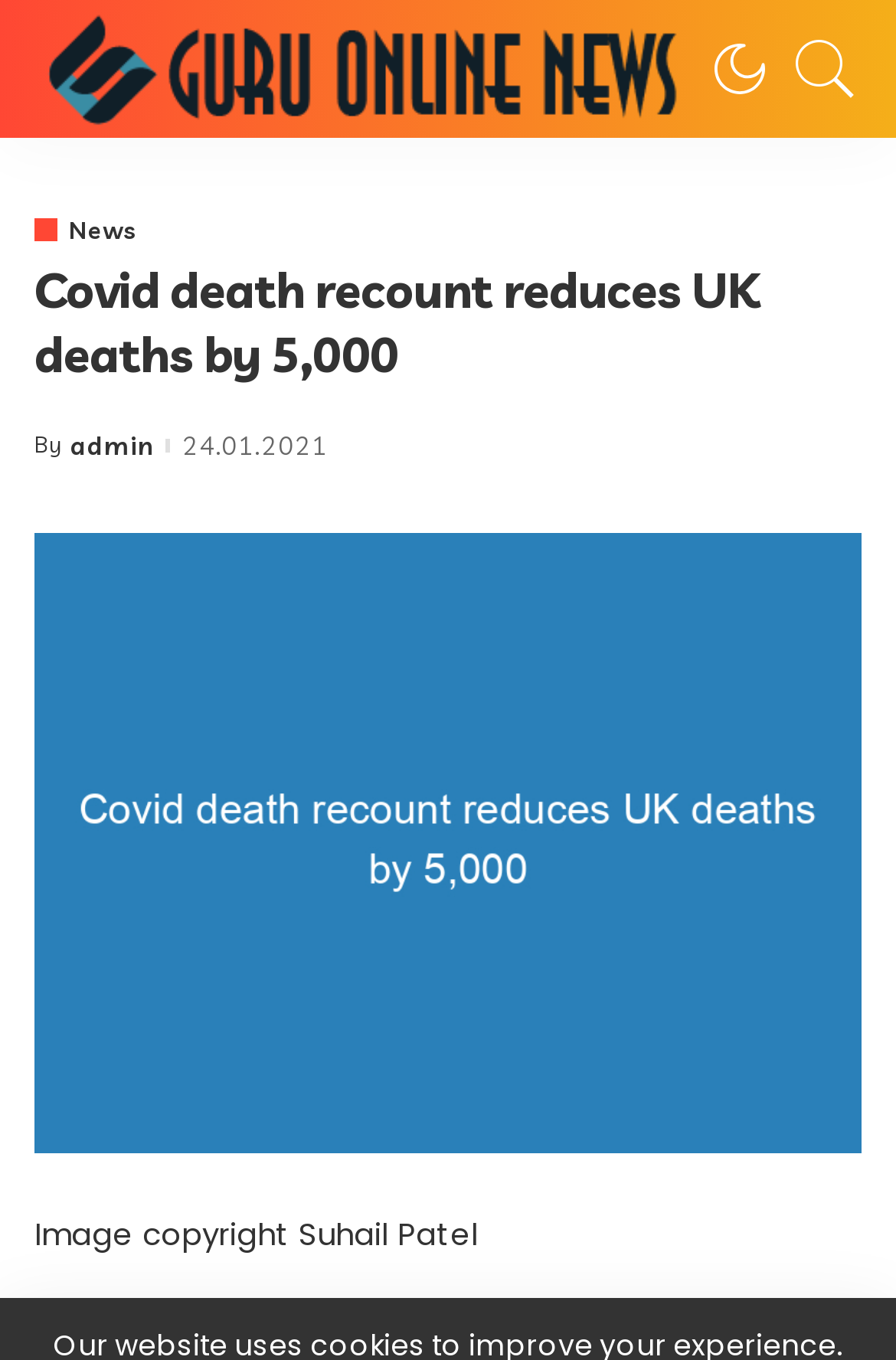Offer a detailed explanation of the webpage layout and contents.

The webpage is a news article page with a focus on a specific news story. At the top, there is a header section that spans the entire width of the page, containing a logo image with the text "Guru Online News" and a link to the news category on the right side. Below the header, there is a main content section that takes up most of the page's real estate.

In the main content section, there is a large heading that reads "Covid death recount reduces UK deaths by 5,000" which is positioned near the top. Below the heading, there are two lines of text that indicate the author and publication date of the article. The author's name is "admin" and the publication date is "24.01.2021".

The main content of the article is accompanied by a large image that takes up most of the width of the page, with a caption "Image copyright Suhail Patel" at the bottom. The image is likely related to the news story being reported.

There are a total of 4 links on the page, including the logo link, the news category link, the author's name link, and an unknown link represented by the Unicode character "\ue618".